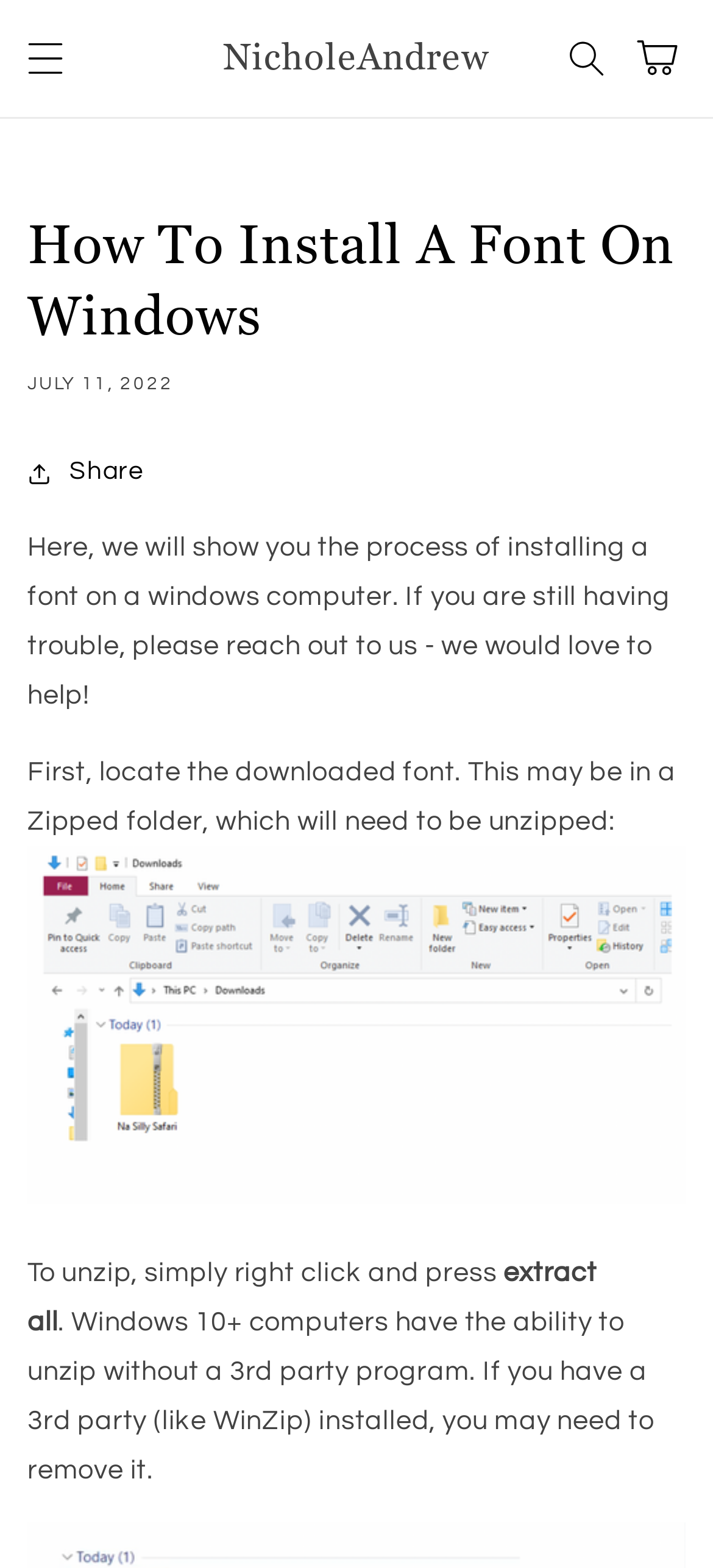What is the purpose of the webpage?
Using the details shown in the screenshot, provide a comprehensive answer to the question.

I determined the purpose of the webpage by reading the static text at the beginning of the article, which states 'Here, we will show you the process of installing a font on a windows computer...'.